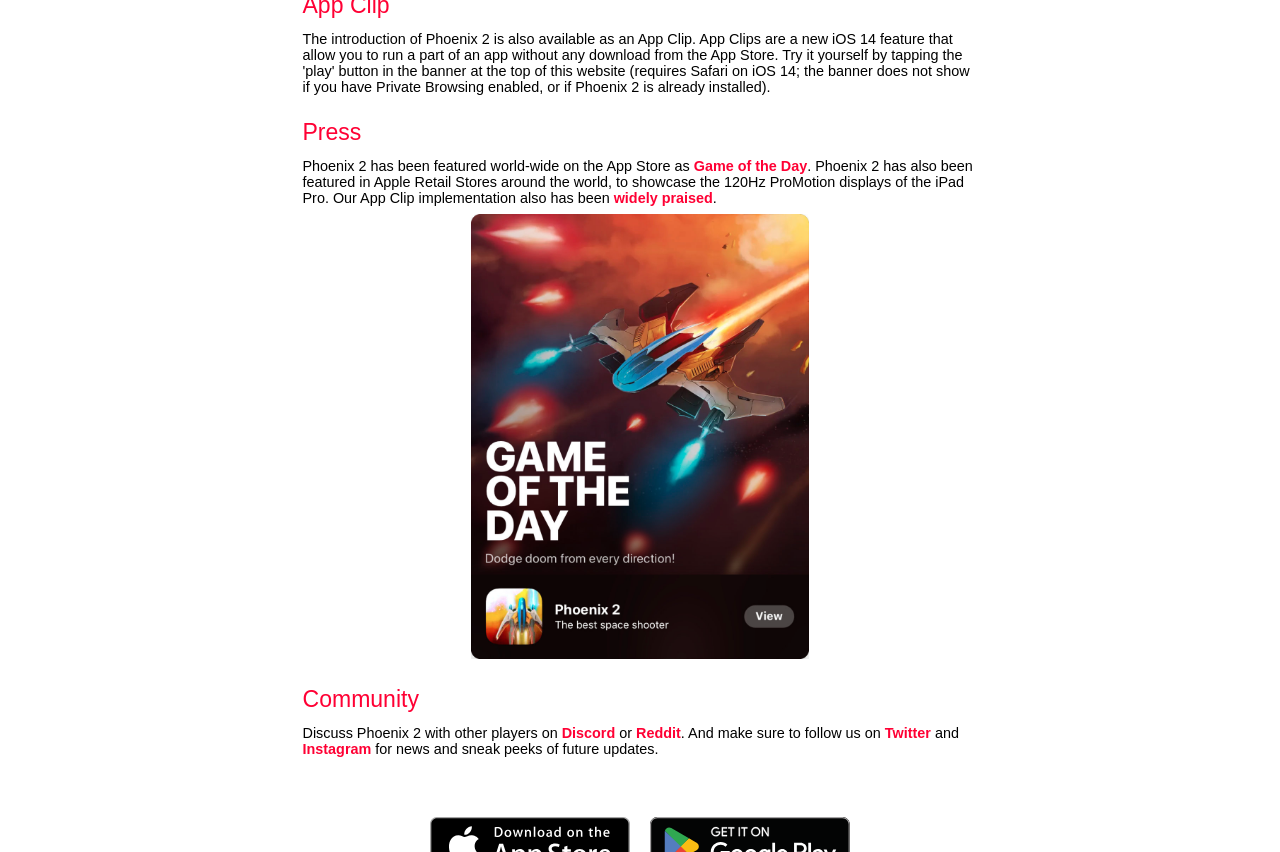Extract the bounding box coordinates of the UI element described: "Instagram". Provide the coordinates in the format [left, top, right, bottom] with values ranging from 0 to 1.

[0.236, 0.87, 0.29, 0.889]